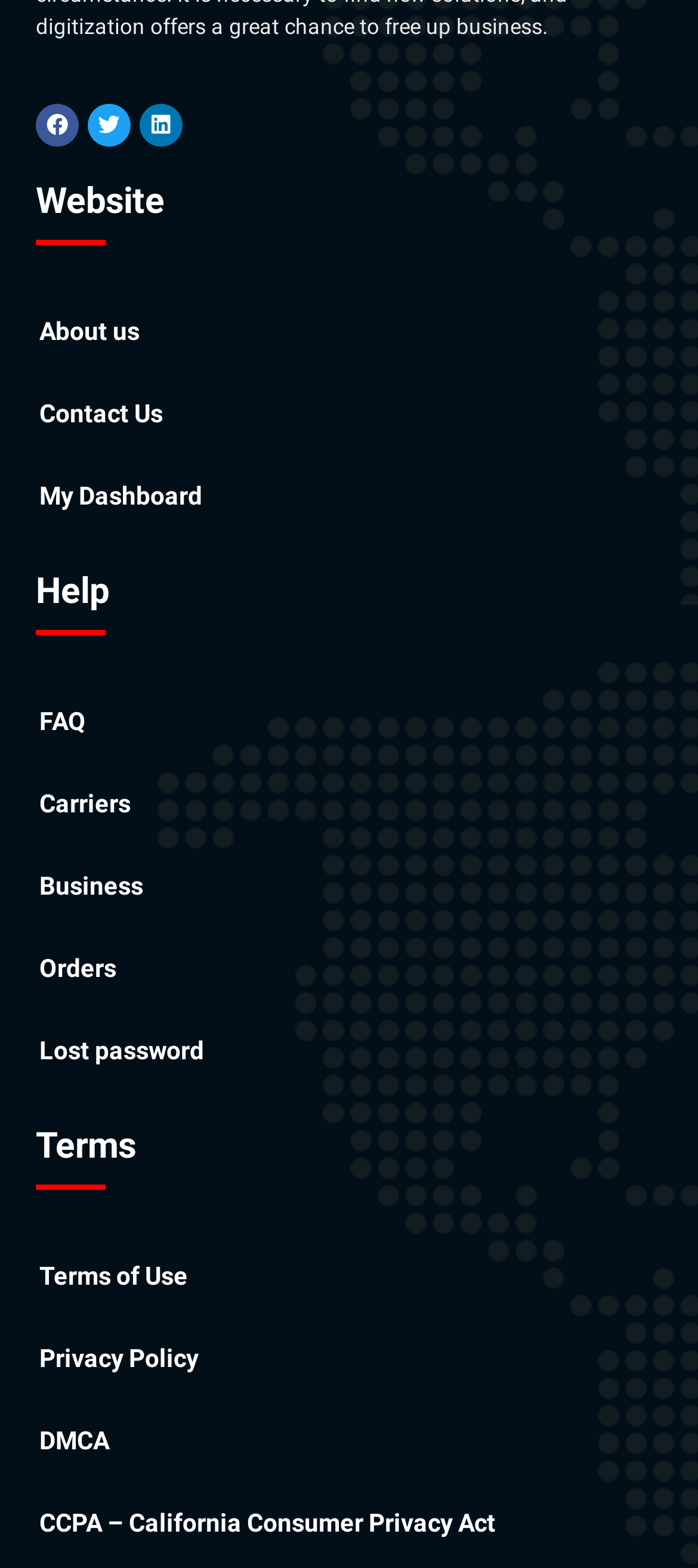What social media platforms are linked?
Answer the question with a single word or phrase derived from the image.

Facebook, Twitter, Linkedin